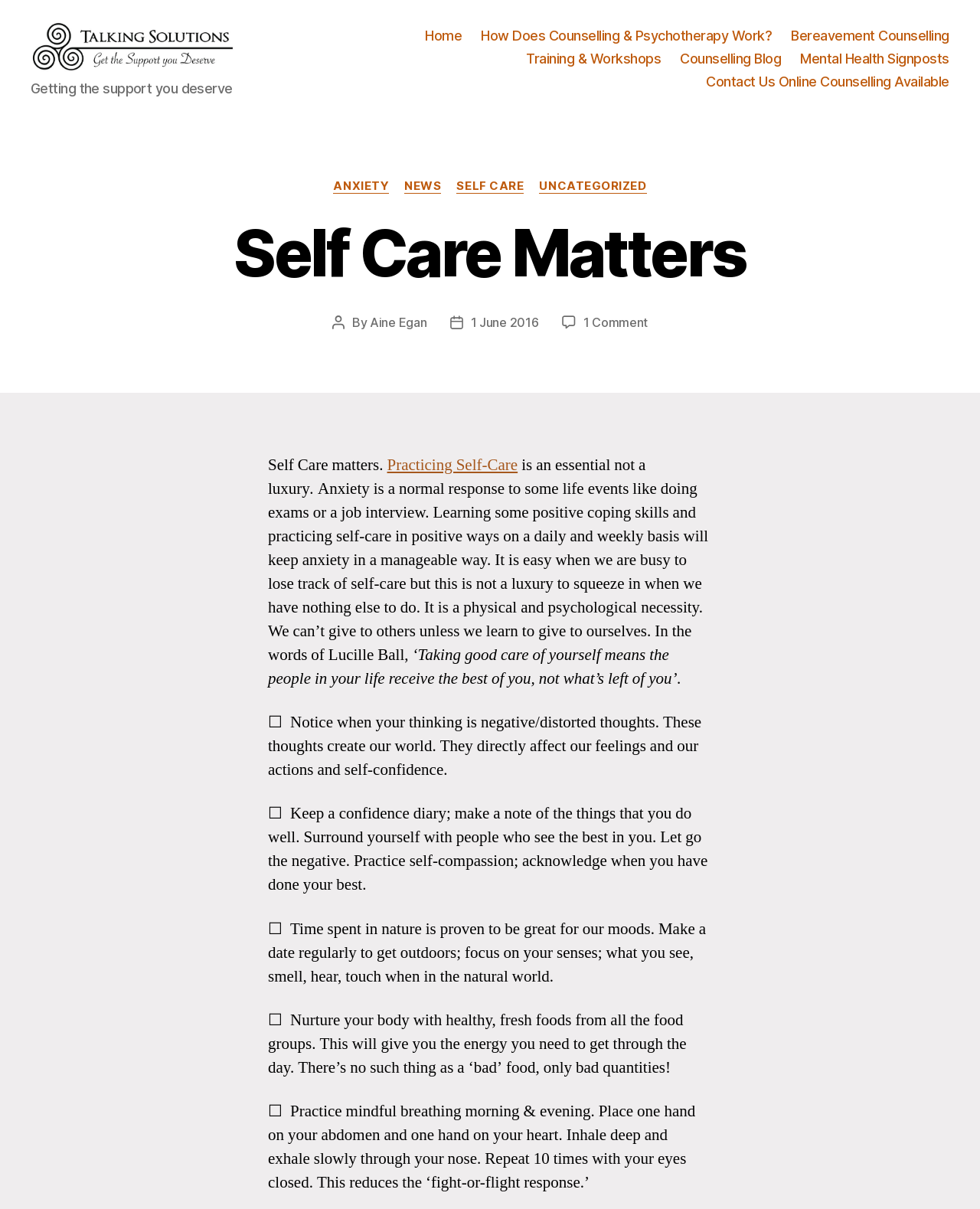Identify the bounding box coordinates for the region of the element that should be clicked to carry out the instruction: "Learn more about 'Bereavement Counselling'". The bounding box coordinates should be four float numbers between 0 and 1, i.e., [left, top, right, bottom].

[0.807, 0.028, 0.969, 0.042]